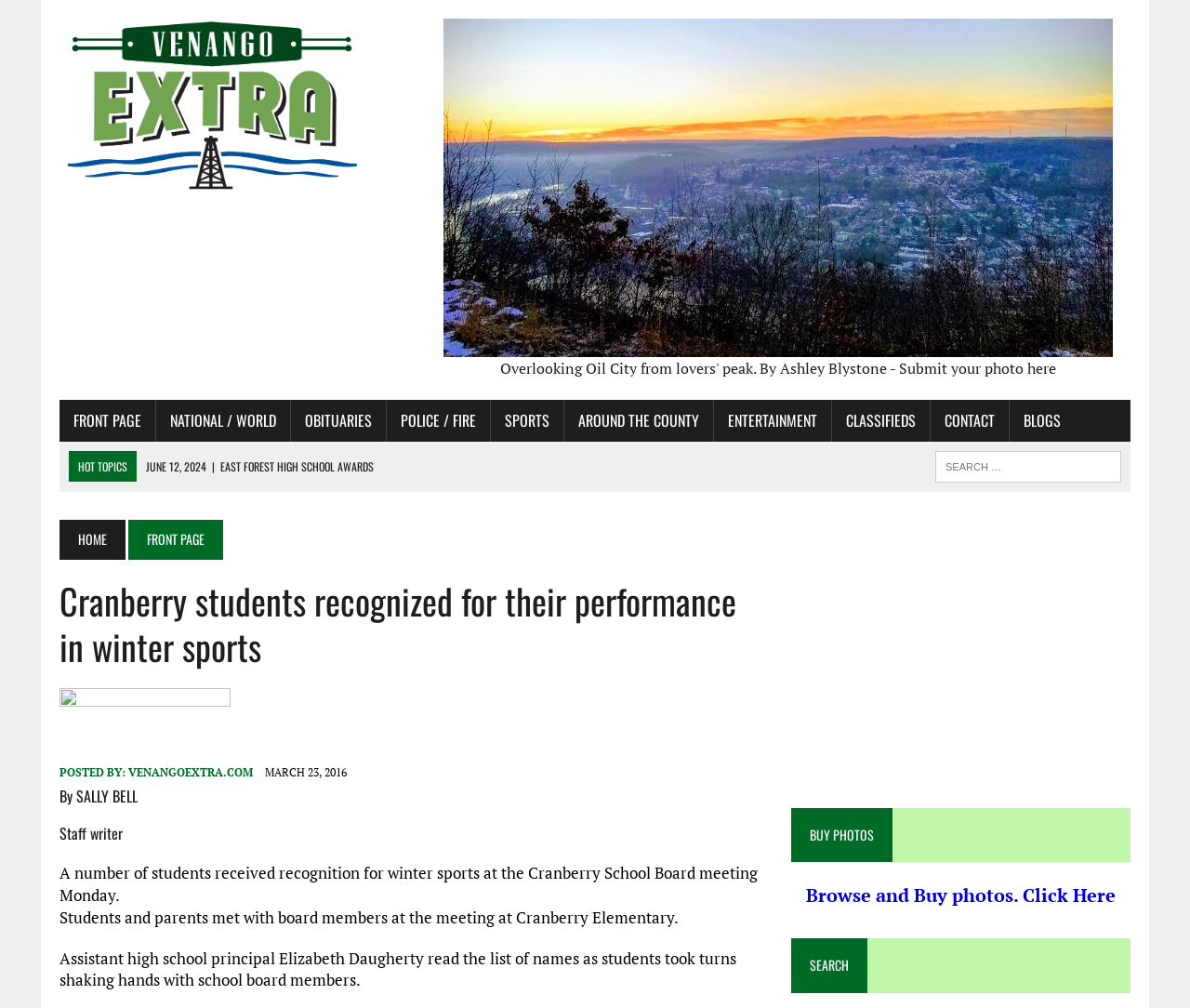Specify the bounding box coordinates of the area to click in order to execute this command: 'Search for something'. The coordinates should consist of four float numbers ranging from 0 to 1, and should be formatted as [left, top, right, bottom].

[0.786, 0.448, 0.942, 0.479]